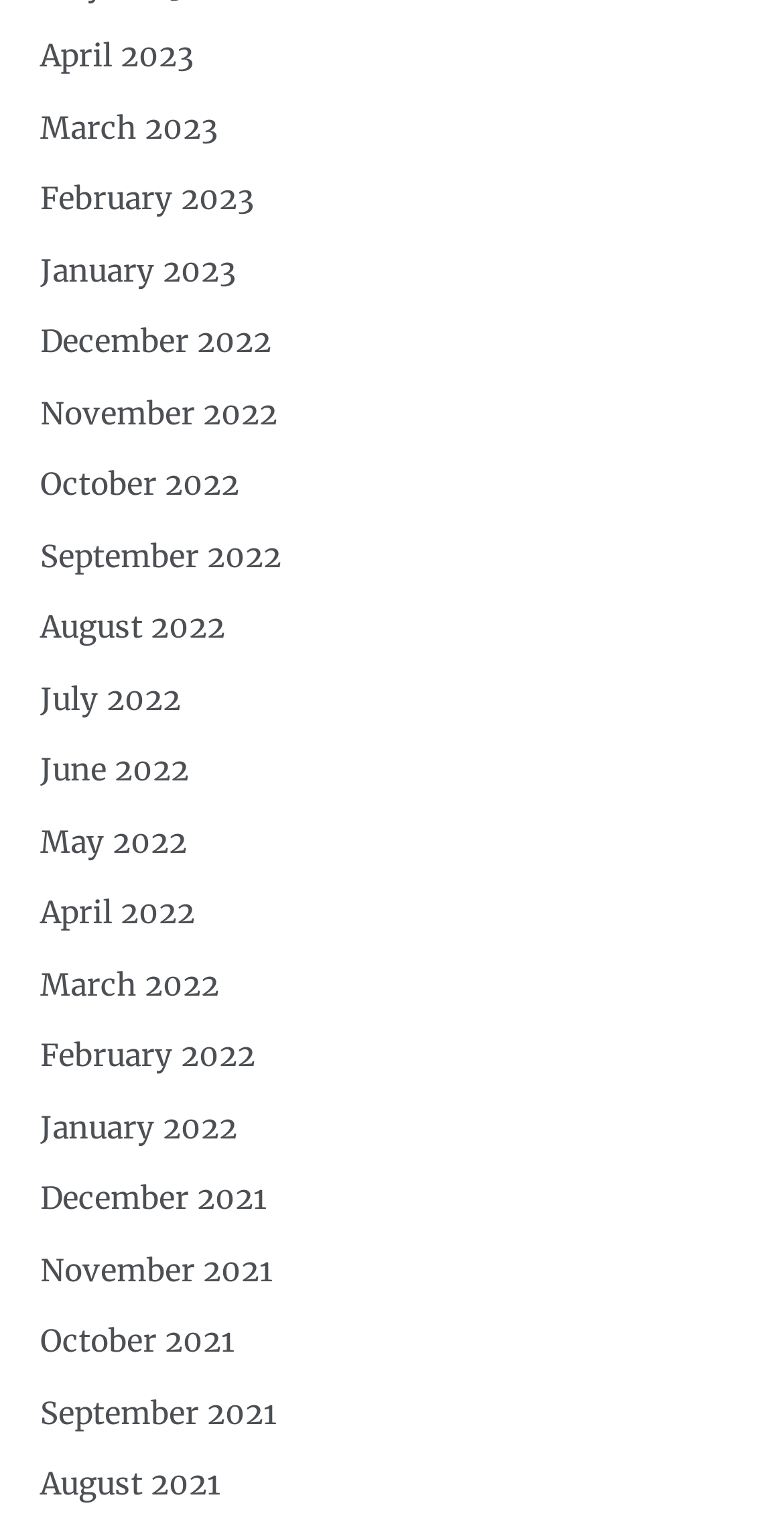How many links are there on the webpage?
Using the image, provide a detailed and thorough answer to the question.

I can count the number of links listed on the webpage, and I find that there are 23 links in total, each corresponding to a different month.